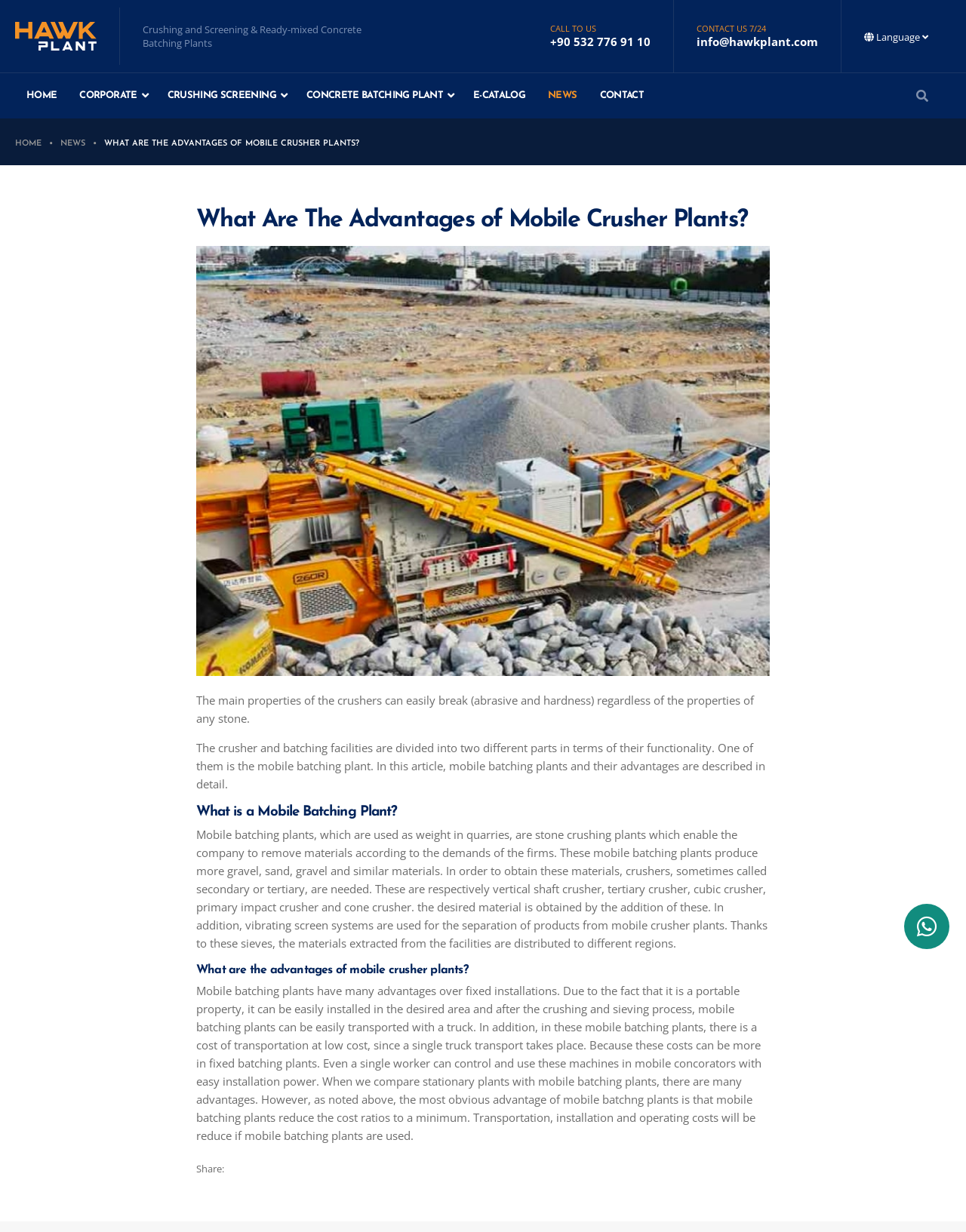What is the primary function of crushers in mobile batching plants?
Answer with a single word or short phrase according to what you see in the image.

Break stones